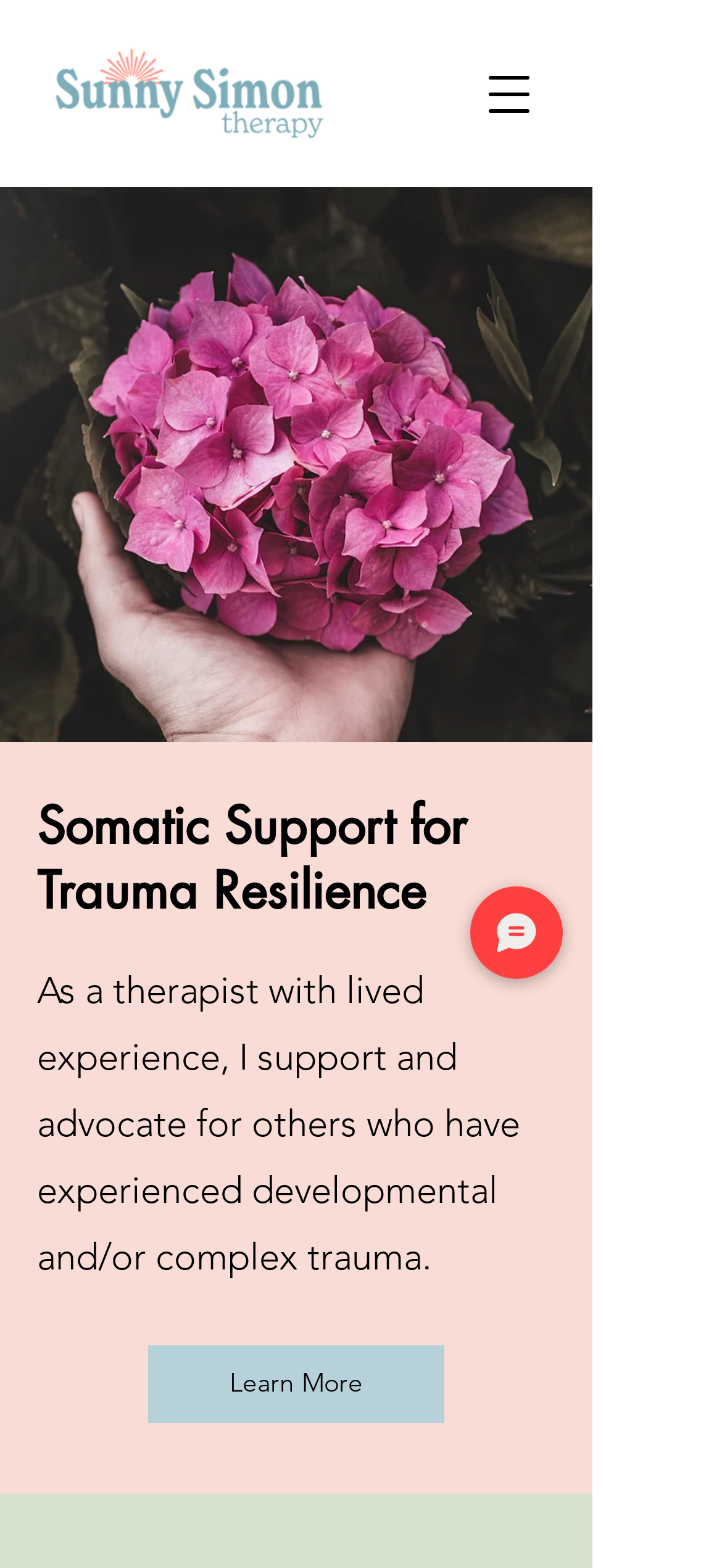Please answer the following question using a single word or phrase: 
What type of trauma does the therapist support?

Developmental and complex trauma